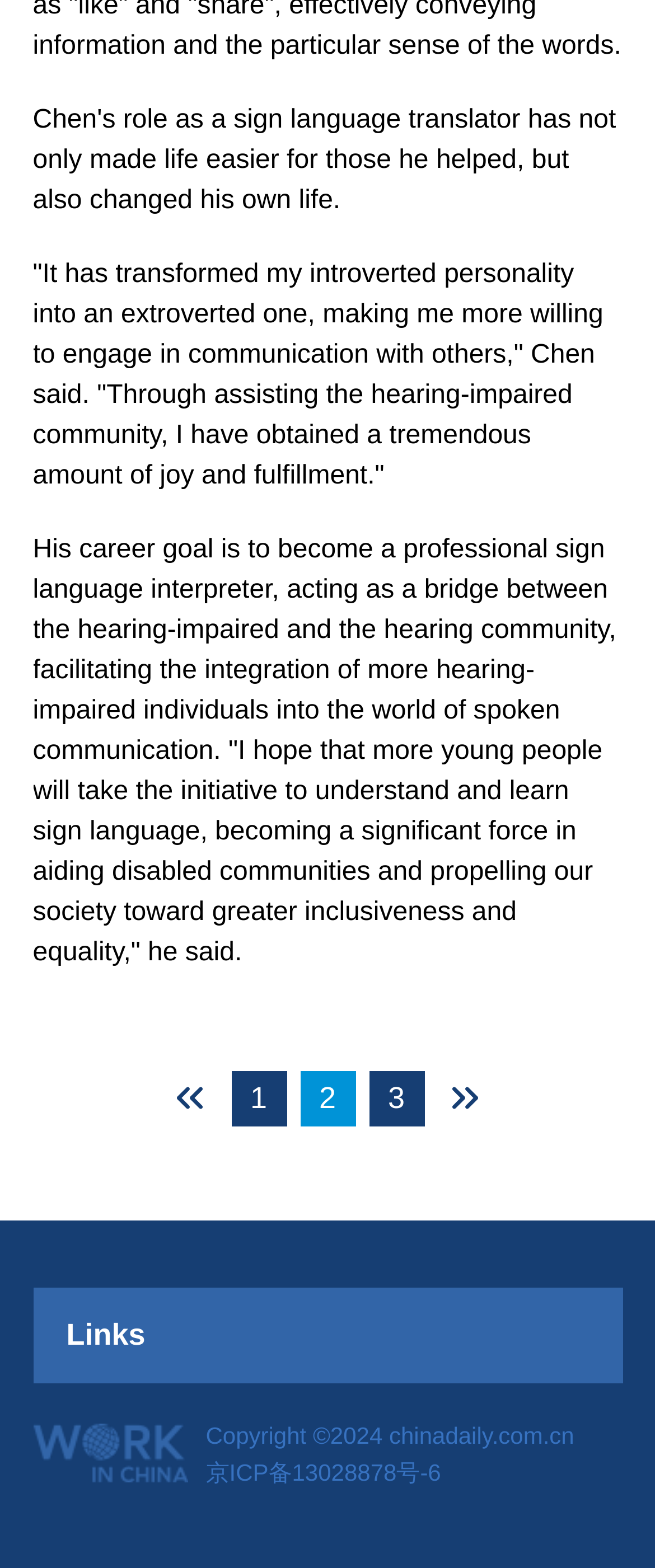Please determine the bounding box coordinates, formatted as (top-left x, top-left y, bottom-right x, bottom-right y), with all values as floating point numbers between 0 and 1. Identify the bounding box of the region described as: title="previous page"

[0.247, 0.683, 0.332, 0.718]